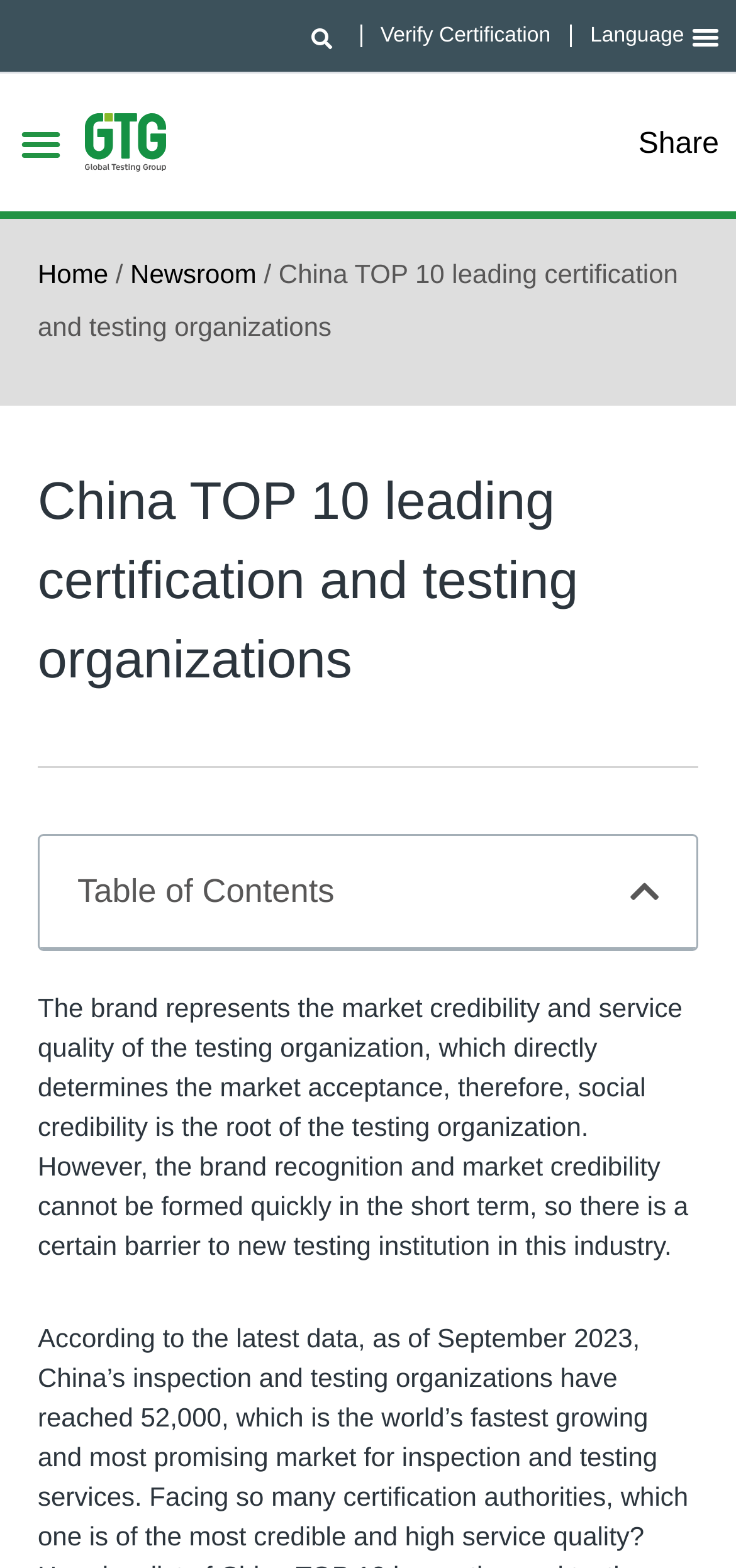Respond to the question below with a concise word or phrase:
What is the topic of the main content?

Brand credibility